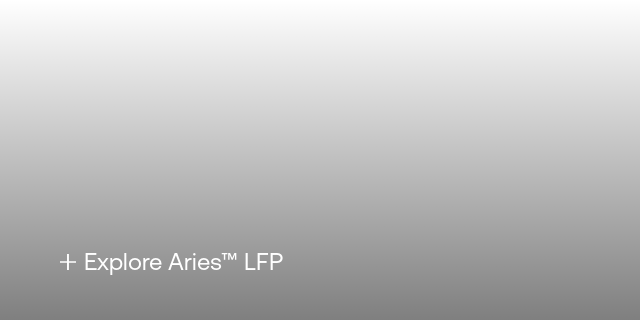Look at the image and answer the question in detail:
What is the purpose of the text '+ Explore Aries™ LFP'?

The text '+ Explore Aries™ LFP' is prominently displayed in the foreground, inviting viewers to discover more about Aries LFP technology, which suggests that its purpose is to serve as a call to action, encouraging users to explore innovative energy storage options.